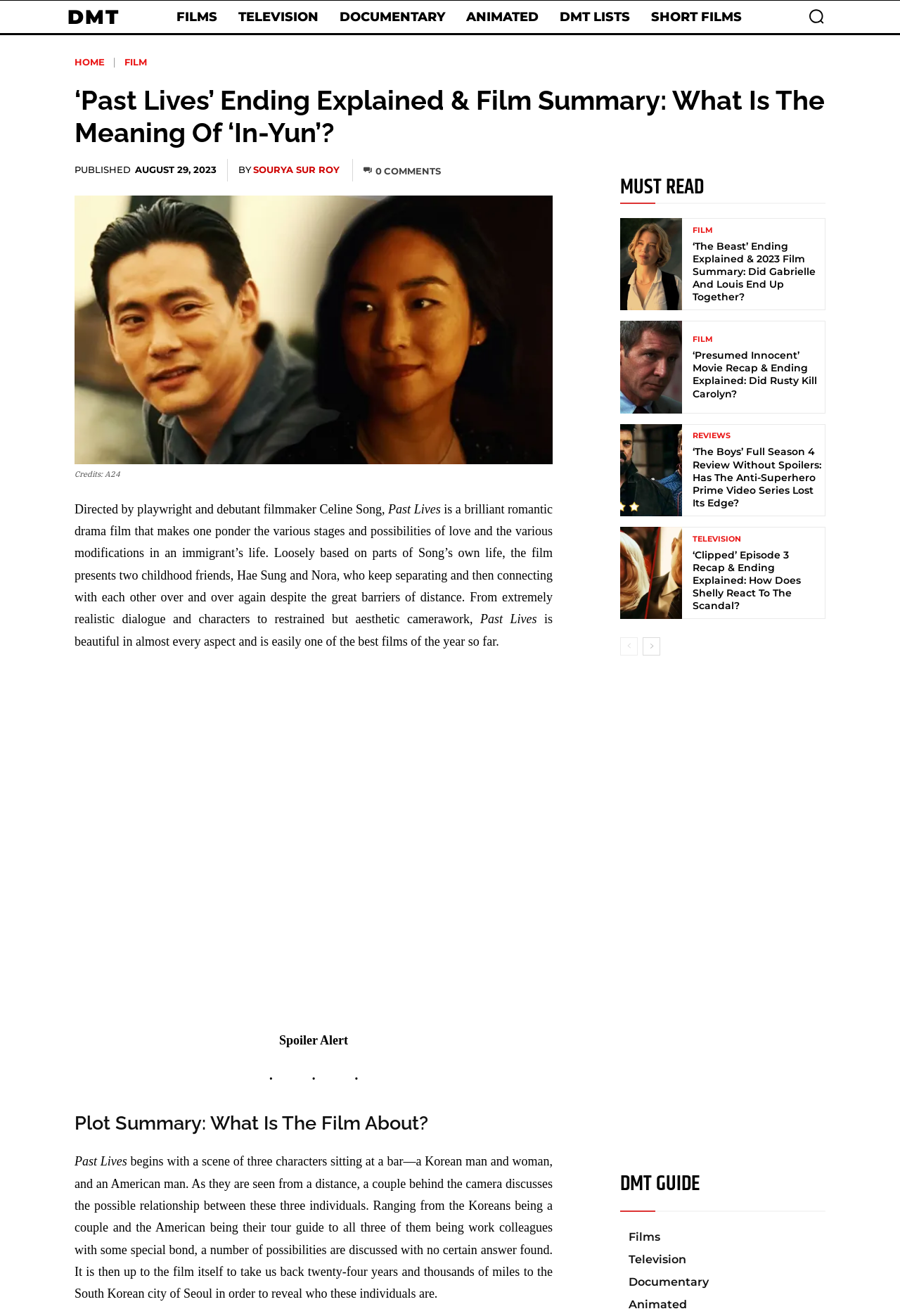Please answer the following question using a single word or phrase: 
What is the name of the film being discussed?

Past Lives